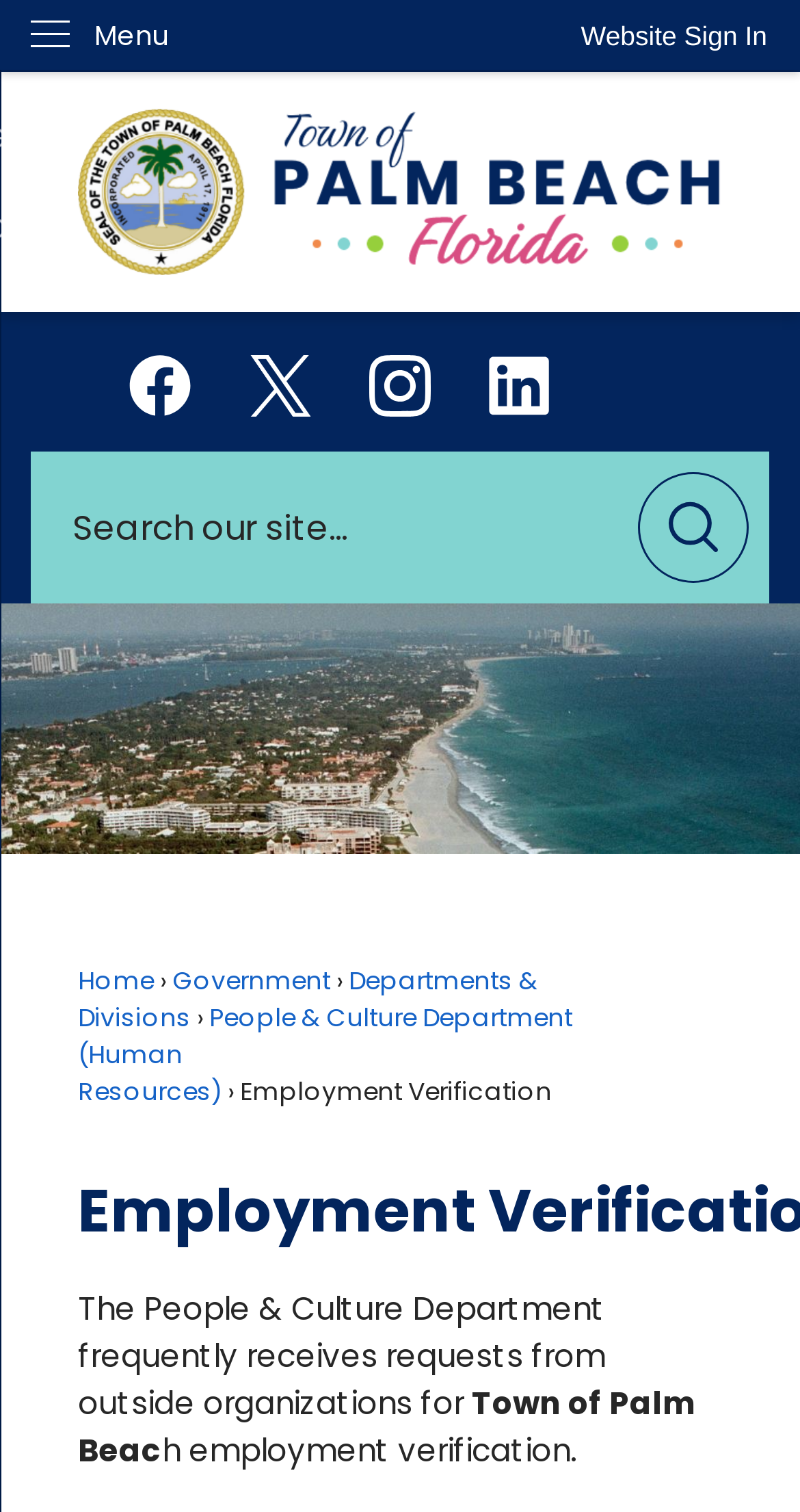Please identify the bounding box coordinates of the element I should click to complete this instruction: 'Search for something'. The coordinates should be given as four float numbers between 0 and 1, like this: [left, top, right, bottom].

[0.039, 0.299, 0.961, 0.399]